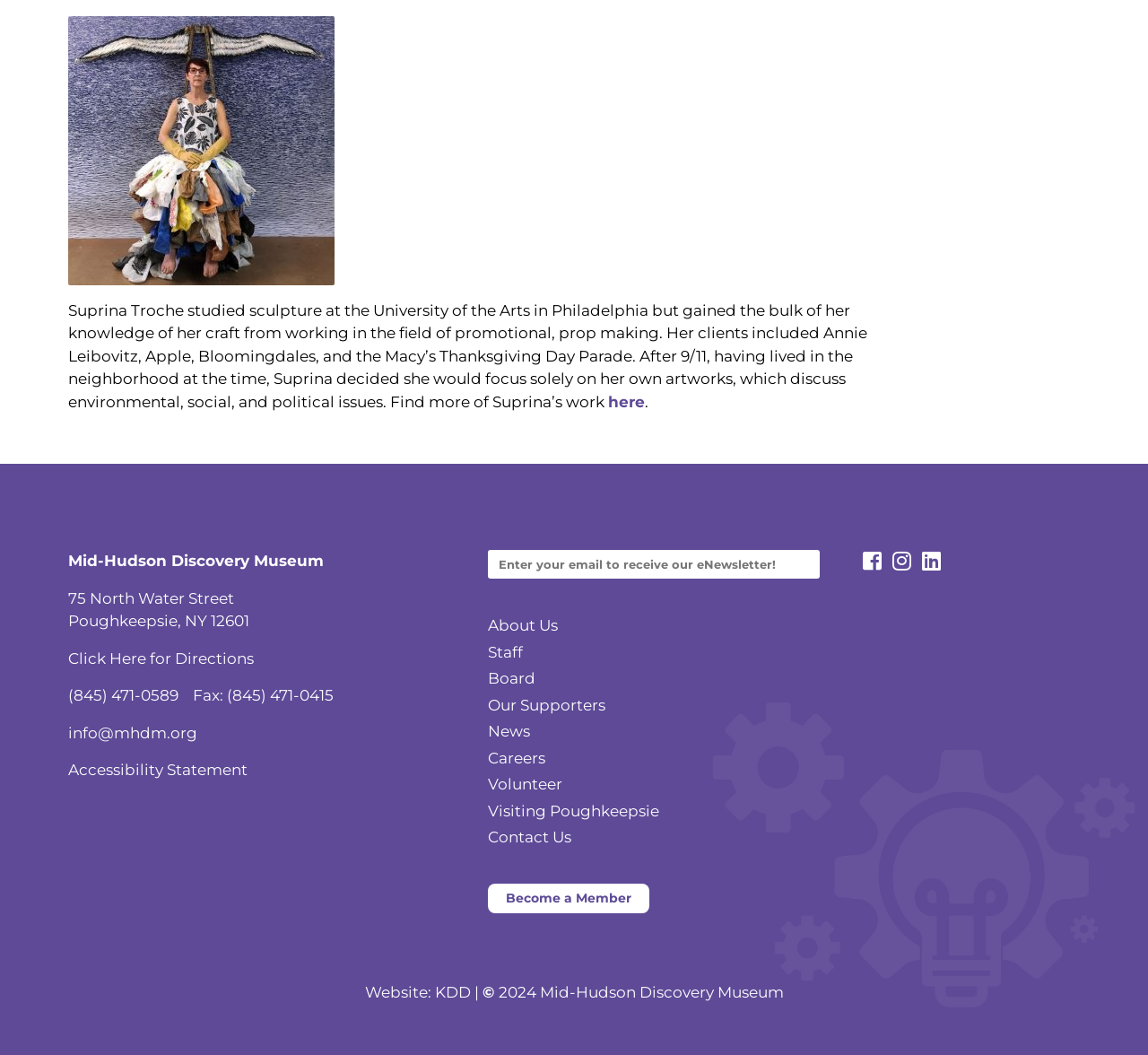Determine the bounding box coordinates for the area that should be clicked to carry out the following instruction: "Follow the museum on Facebook".

[0.751, 0.522, 0.768, 0.542]